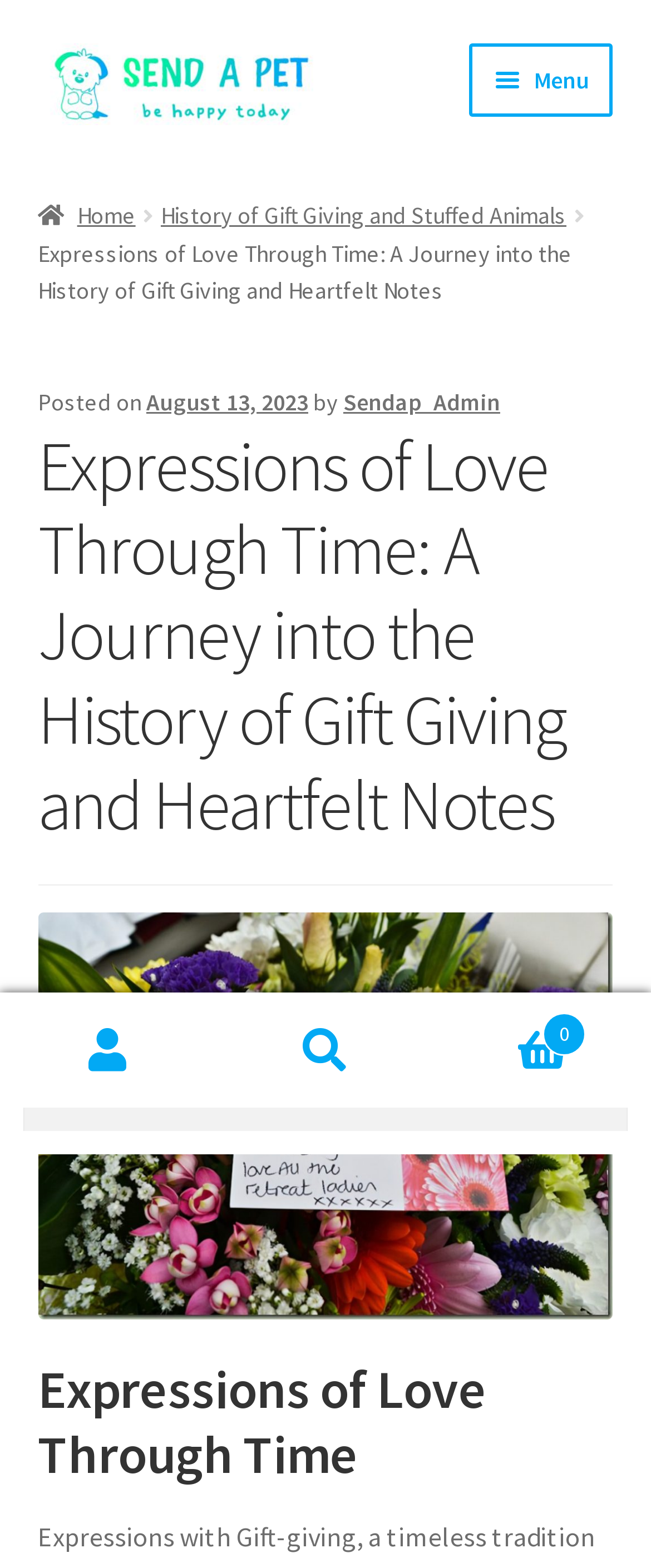Determine the bounding box coordinates of the region that needs to be clicked to achieve the task: "Send a weighted stuffed animal".

[0.058, 0.028, 0.634, 0.08]